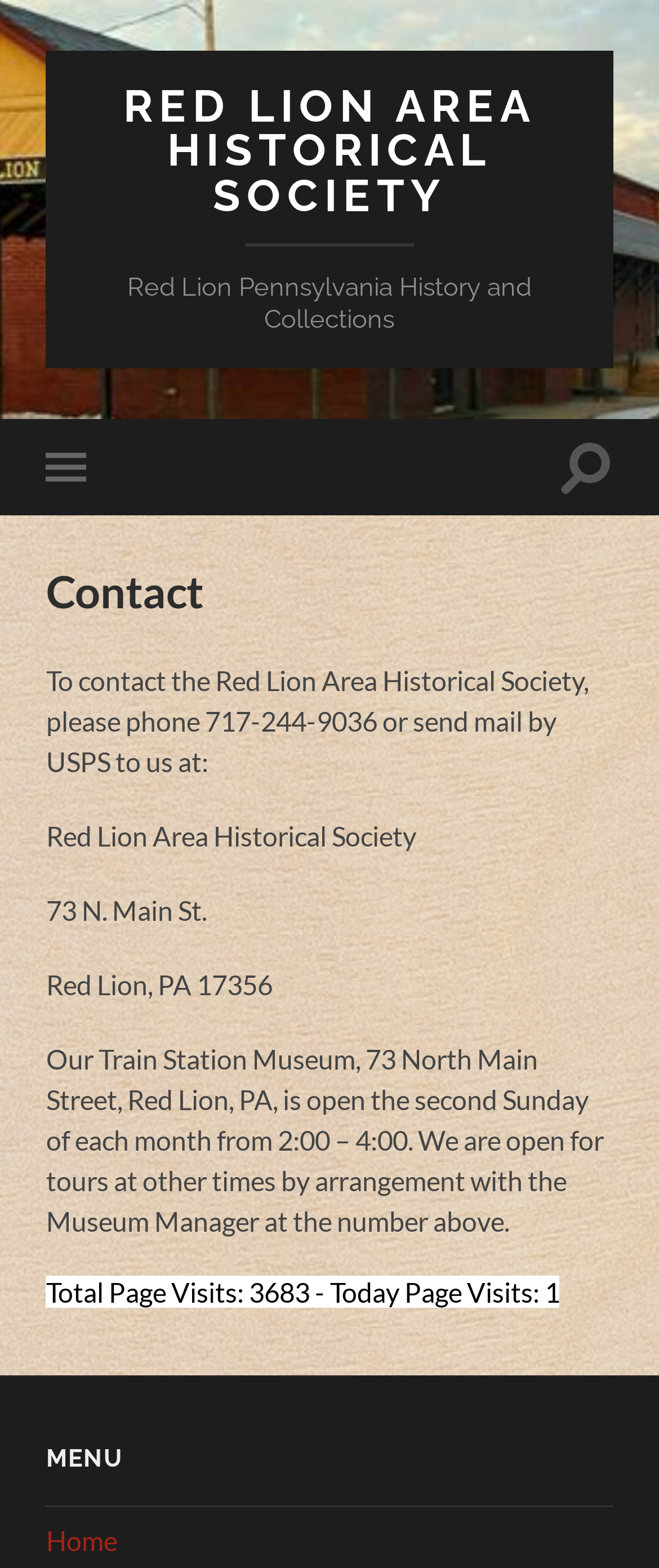Provide the bounding box coordinates in the format (top-left x, top-left y, bottom-right x, bottom-right y). All values are floating point numbers between 0 and 1. Determine the bounding box coordinate of the UI element described as: Home

[0.07, 0.972, 0.178, 0.993]